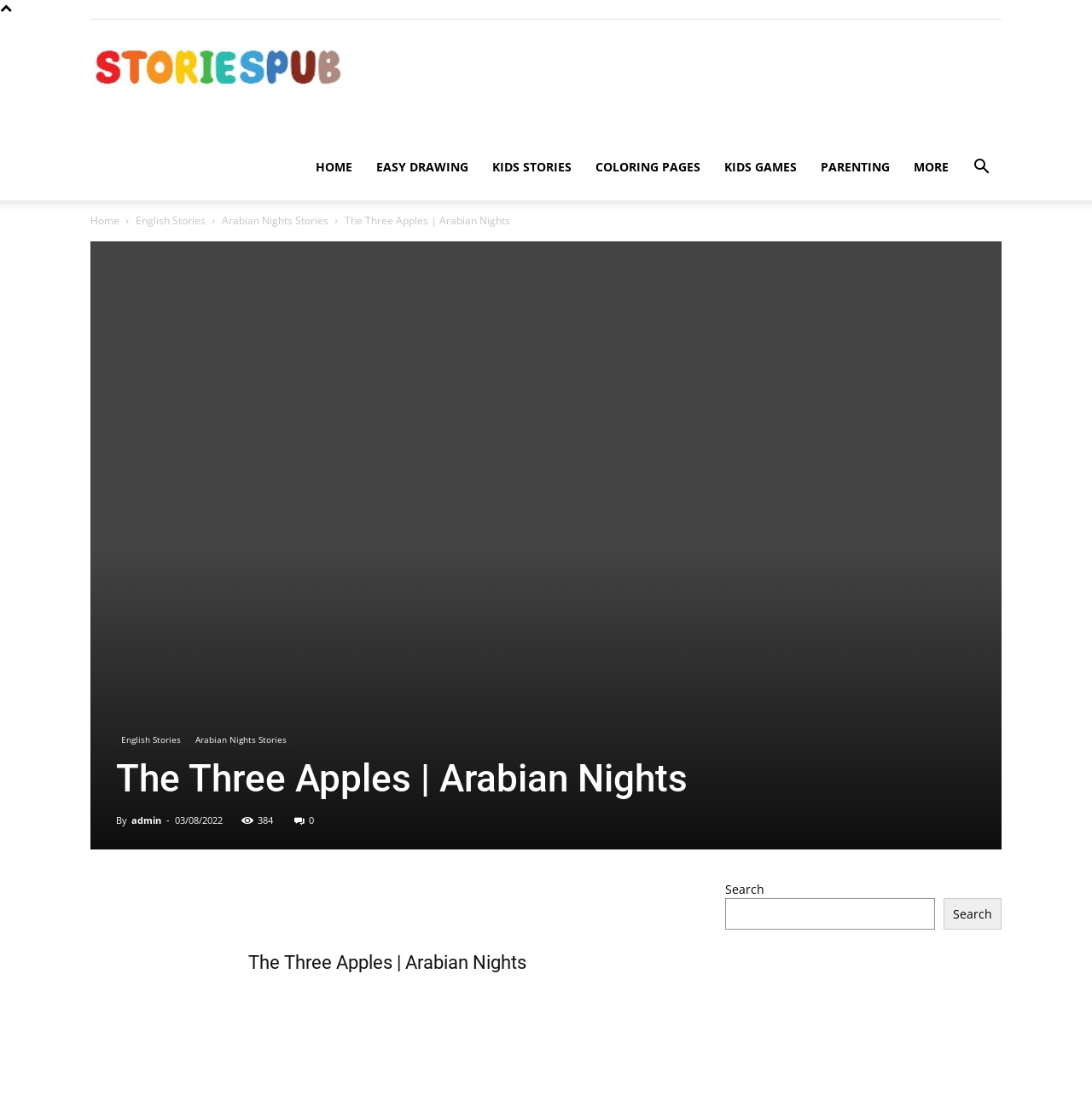Specify the bounding box coordinates of the region I need to click to perform the following instruction: "Search for a specific keyword". The coordinates must be four float numbers in the range of 0 to 1, i.e., [left, top, right, bottom].

[0.664, 0.807, 0.856, 0.835]